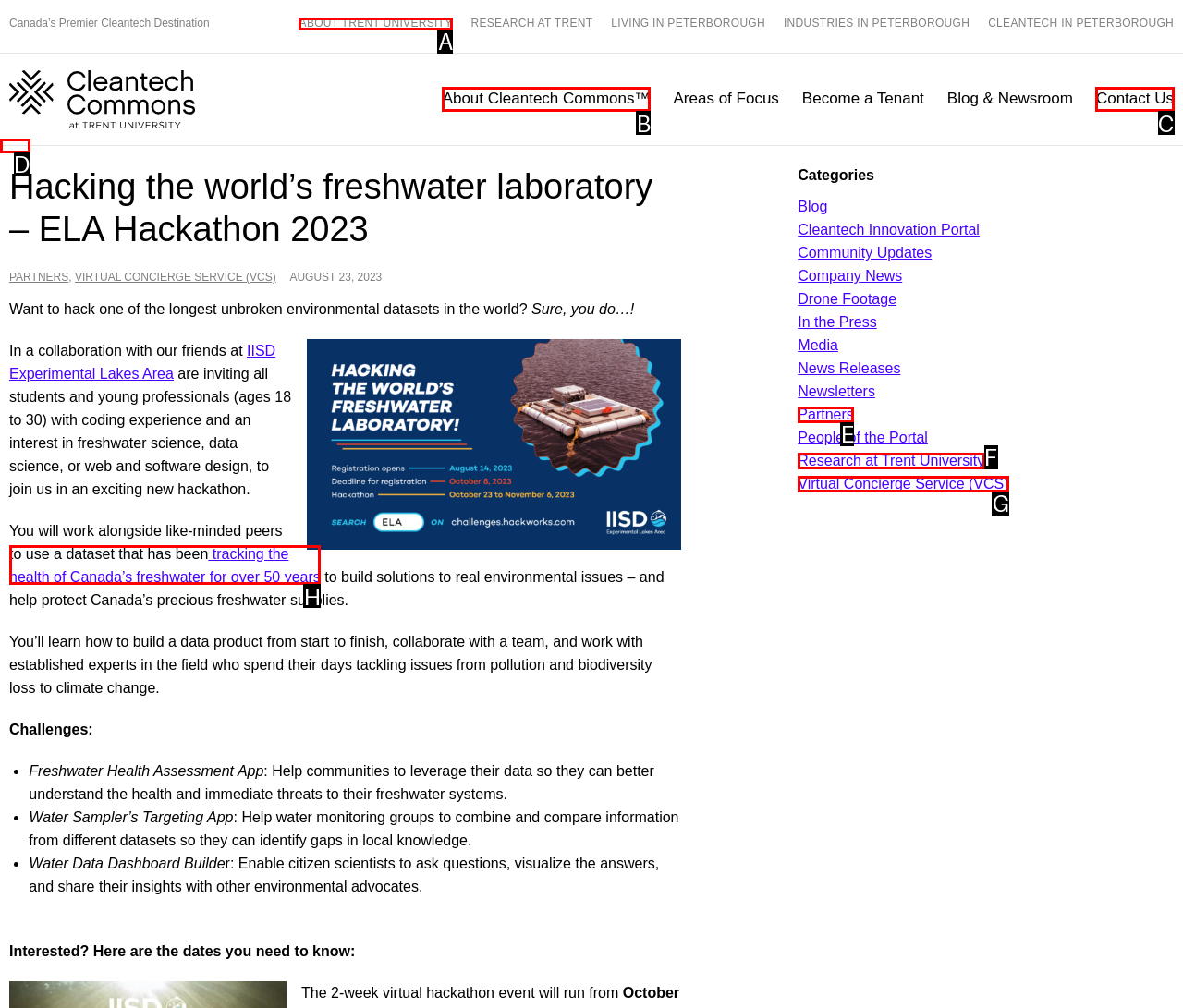From the options provided, determine which HTML element best fits the description: Research at Trent University. Answer with the correct letter.

F